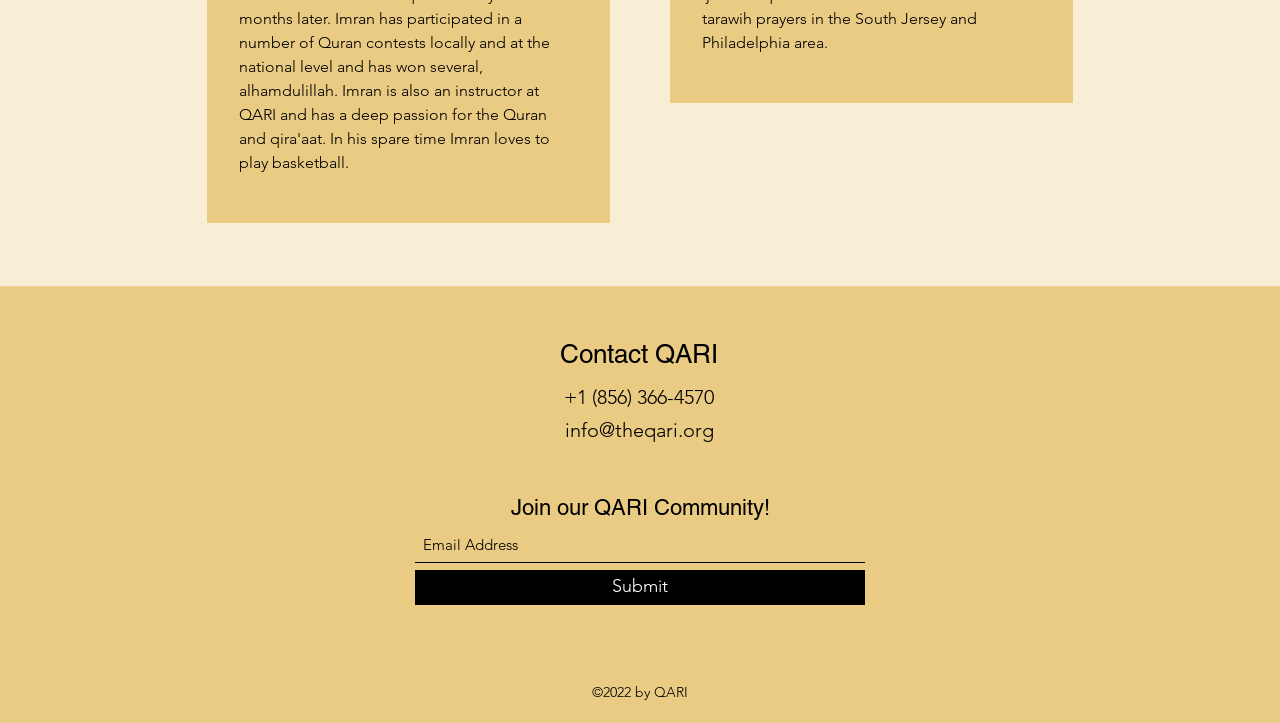Use a single word or phrase to answer the question: 
What is the phone number to contact QARI?

+1 (856) 366-4570